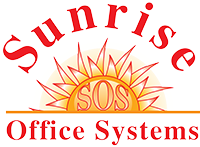What is the abbreviation for Sunrise Office Systems?
Look at the webpage screenshot and answer the question with a detailed explanation.

The logo includes the abbreviation 'SOS' highlighted in the center, which is a stylized representation of the company's initials.